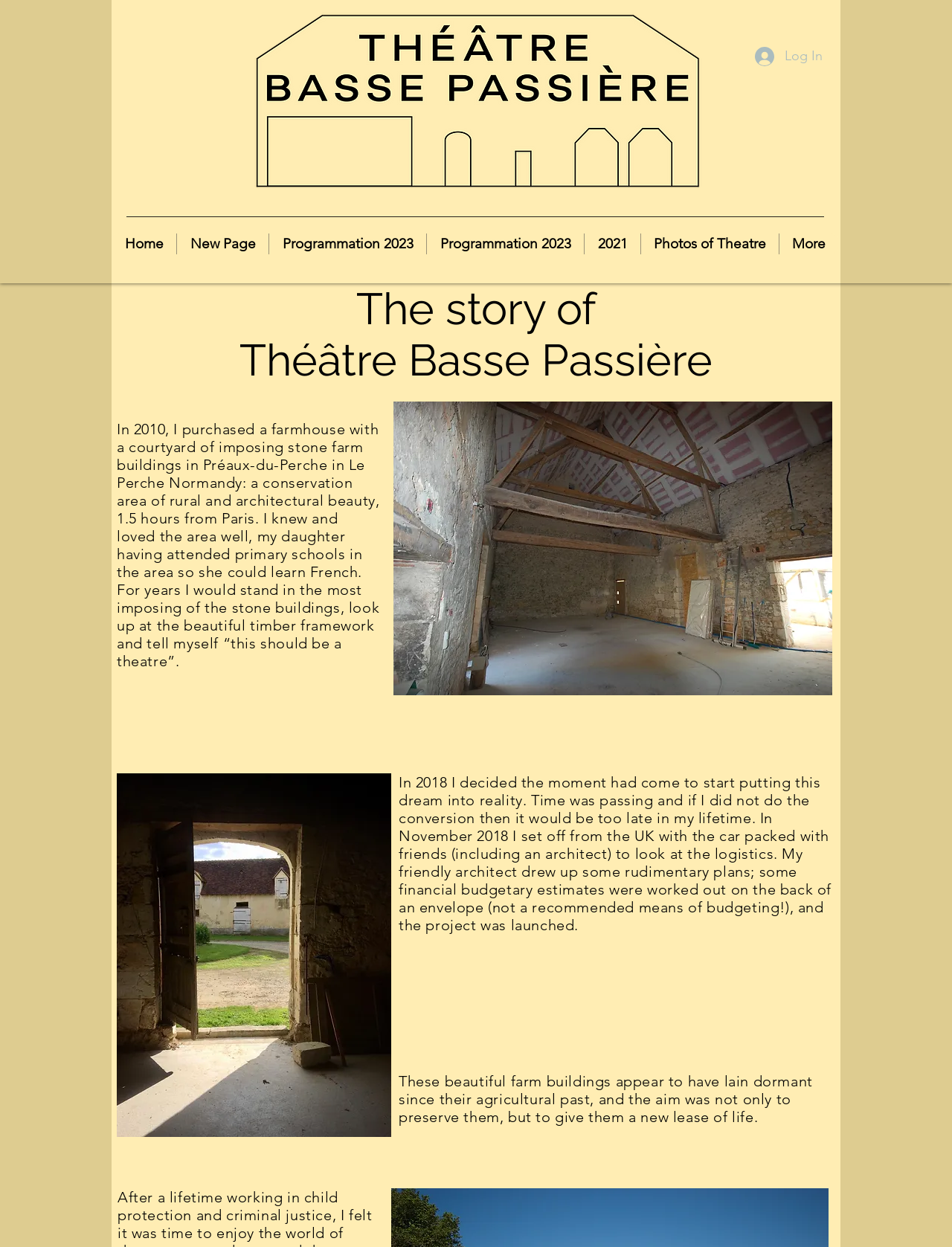Please provide a comprehensive response to the question based on the details in the image: How far is the location from Paris?

The distance from Paris can be found in the StaticText element which reads 'a conservation area of rural and architectural beauty, 1.5 hours from Paris'.